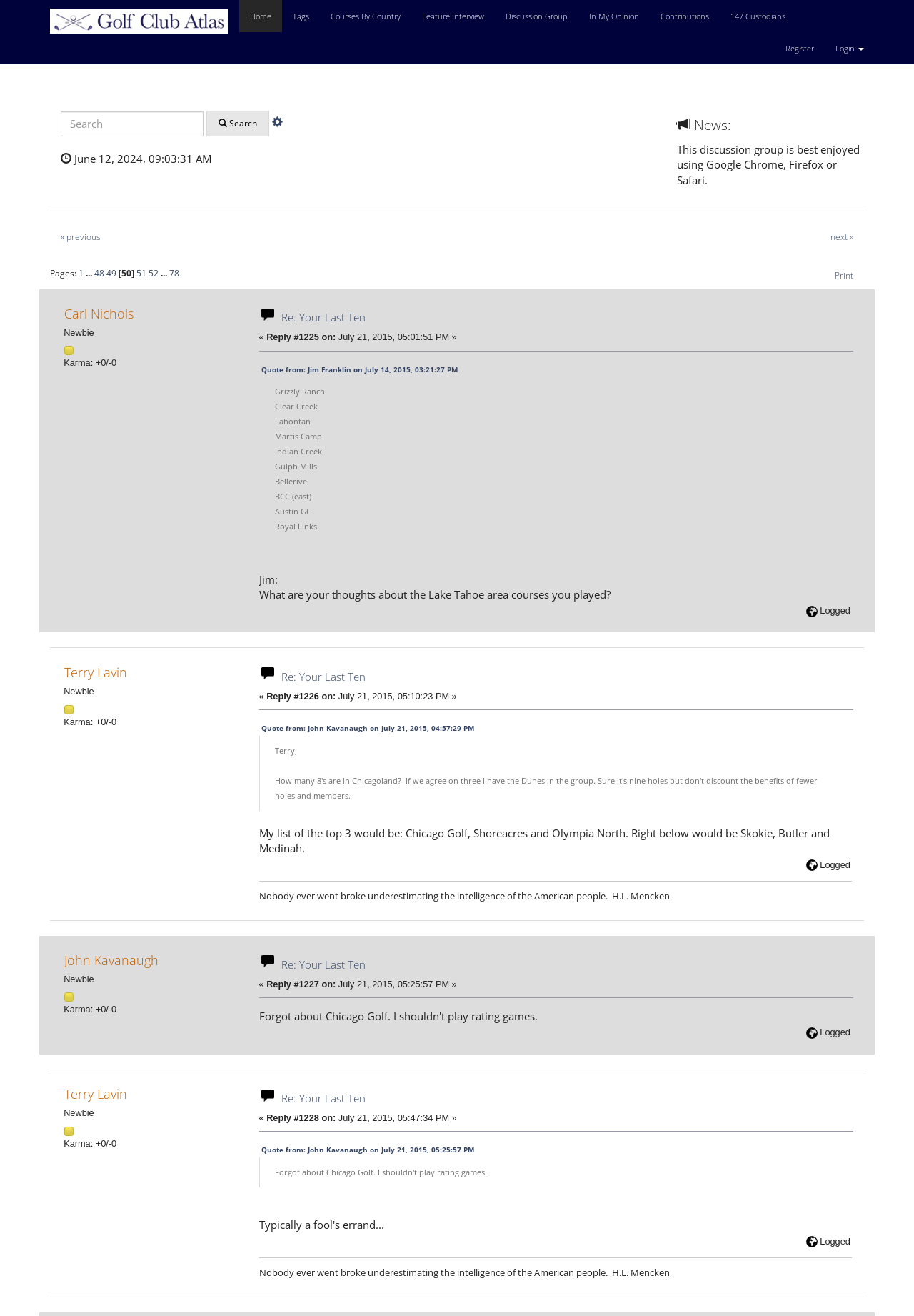How many pages are there in total?
Based on the screenshot, answer the question with a single word or phrase.

78